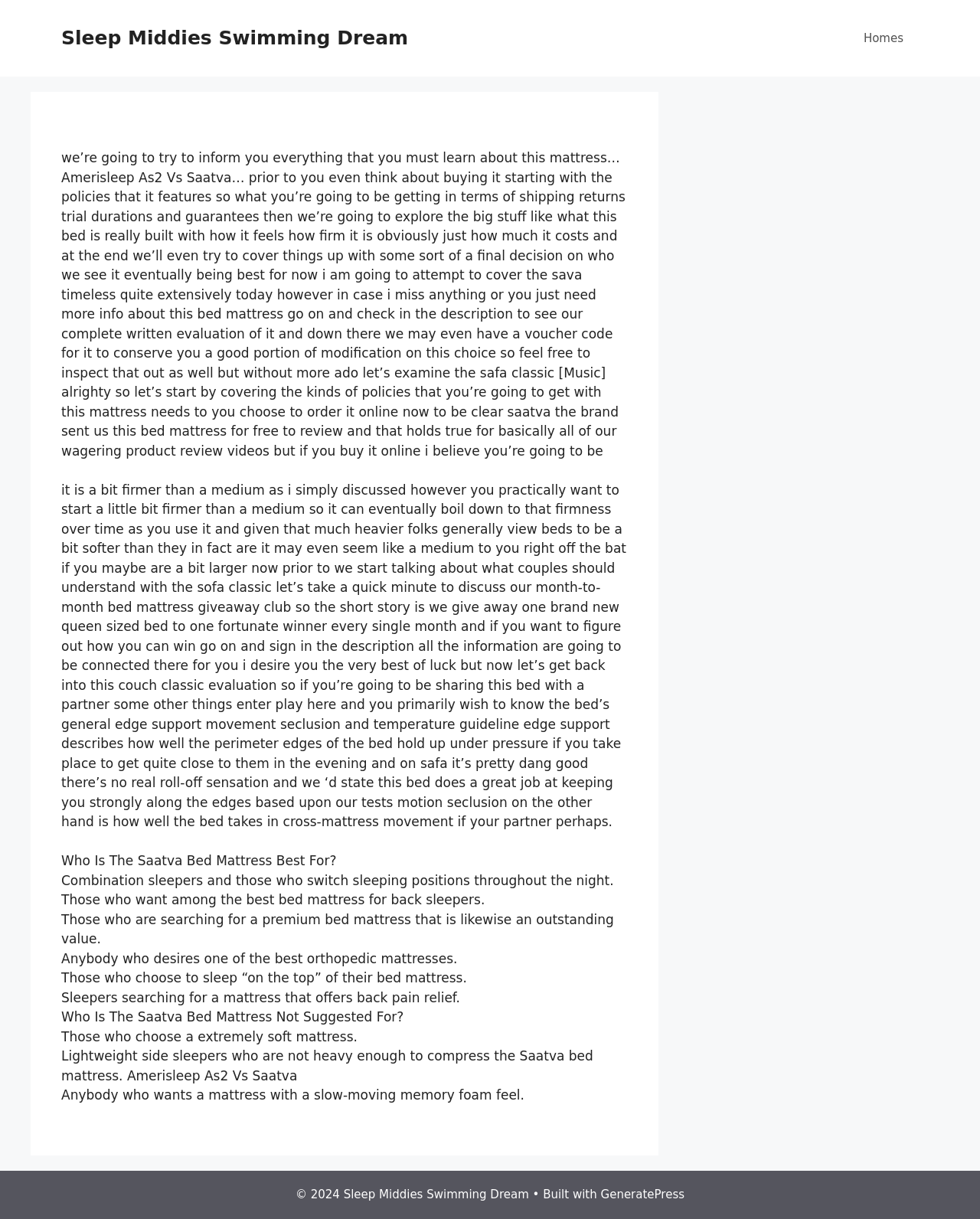Provide the bounding box coordinates for the UI element described in this sentence: "Youtube". The coordinates should be four float values between 0 and 1, i.e., [left, top, right, bottom].

None